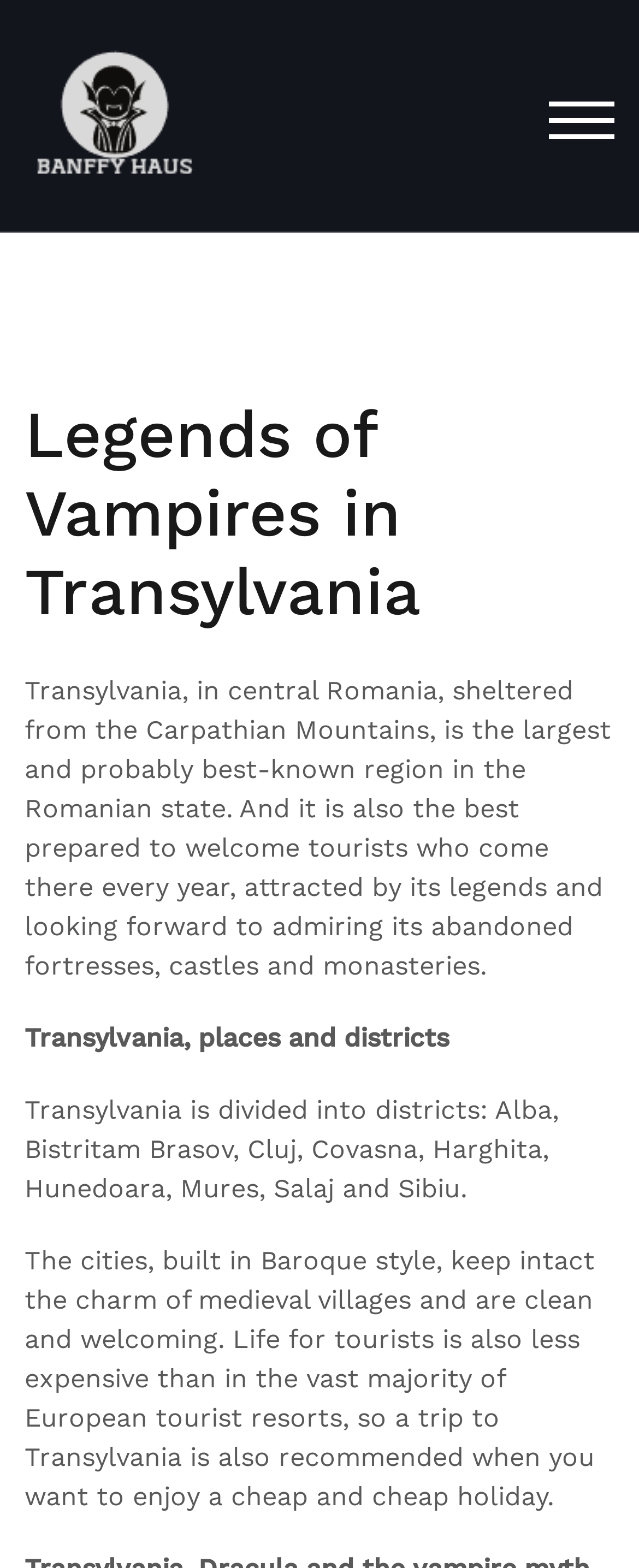How many districts are in Transylvania?
Give a single word or phrase answer based on the content of the image.

9